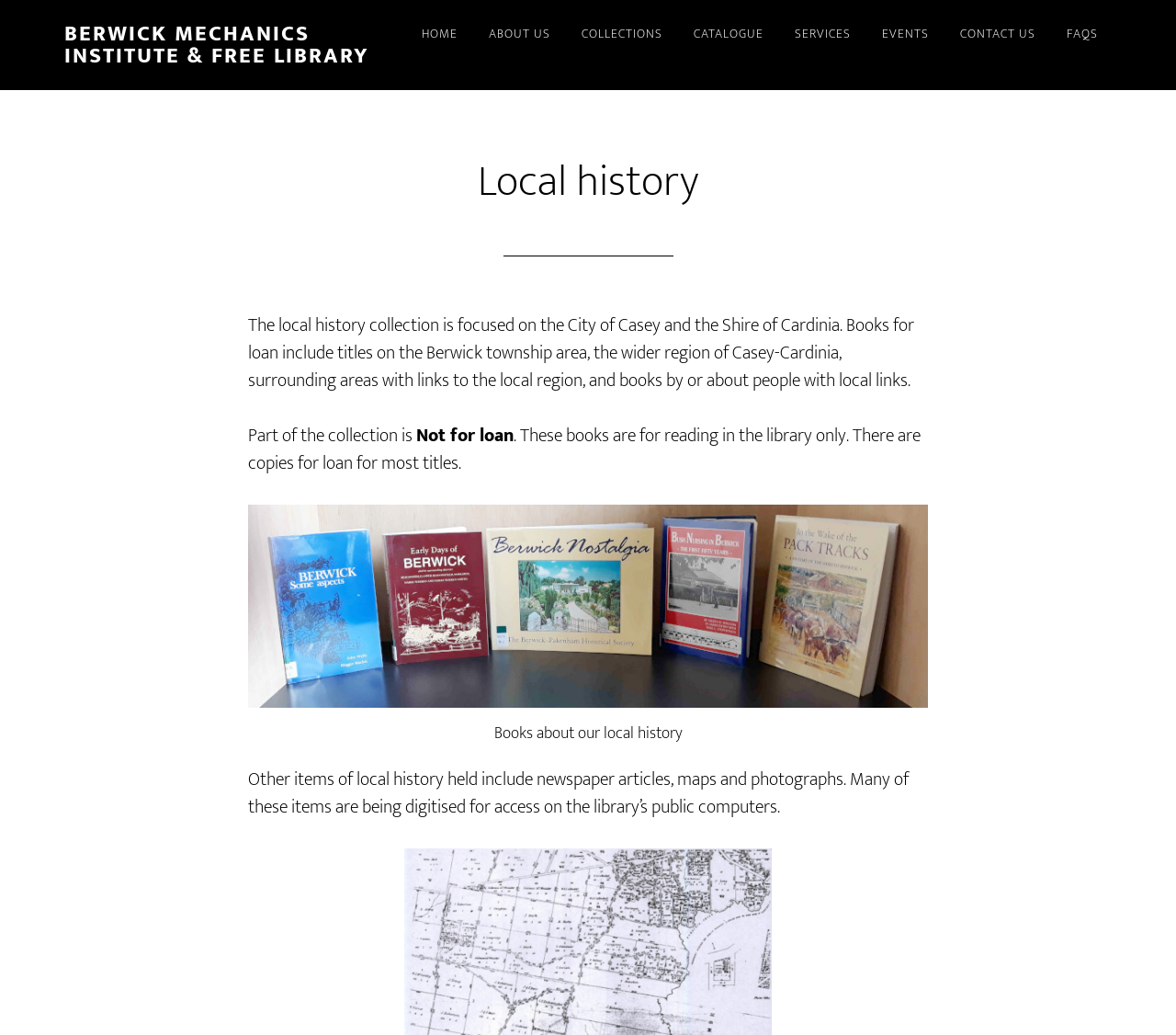What is depicted in the figure?
Provide a comprehensive and detailed answer to the question.

I found the answer by looking at the figure and its caption, which describes it as 'Books about our local history'.